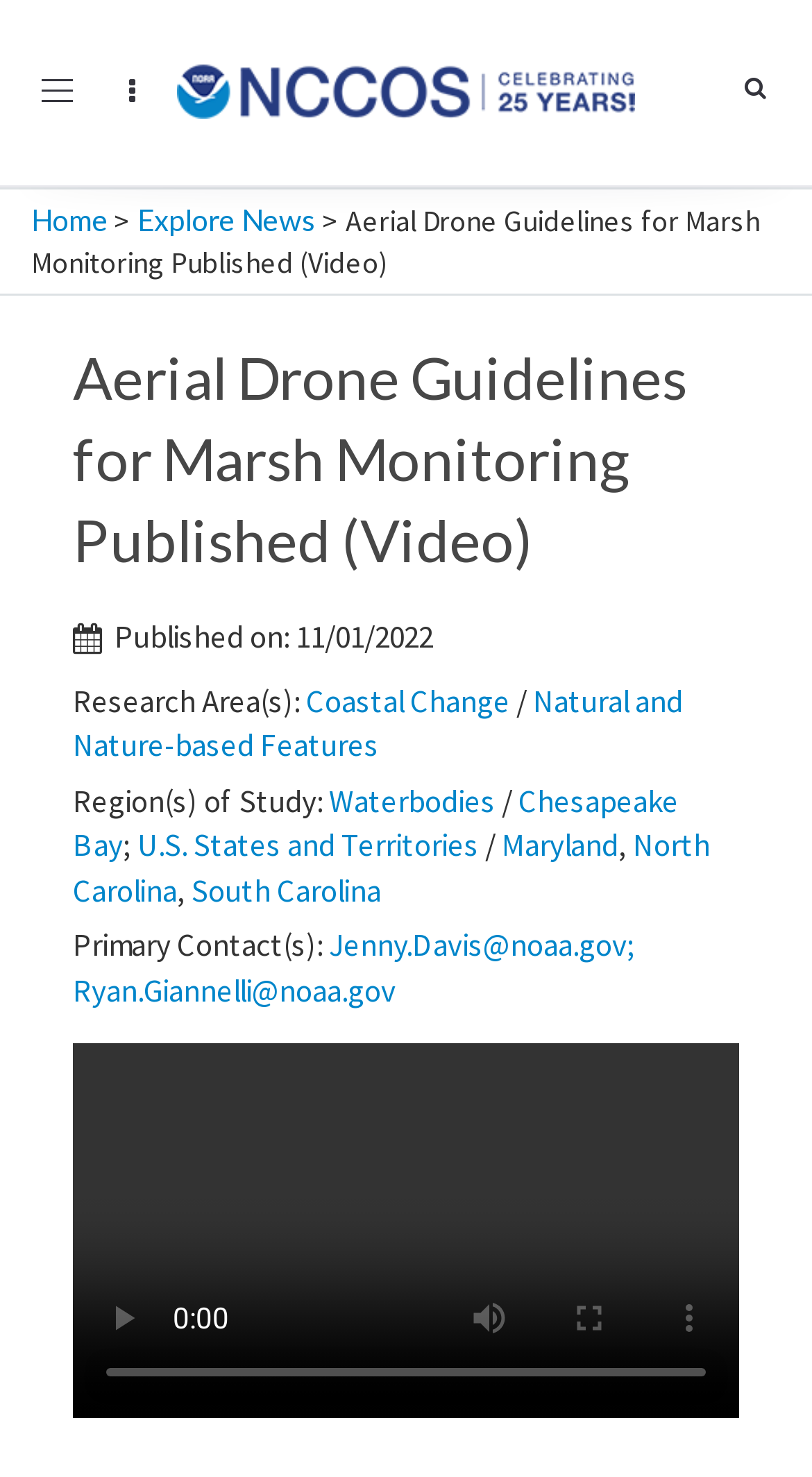Reply to the question below using a single word or brief phrase:
What is the publication date of the article?

11/01/2022